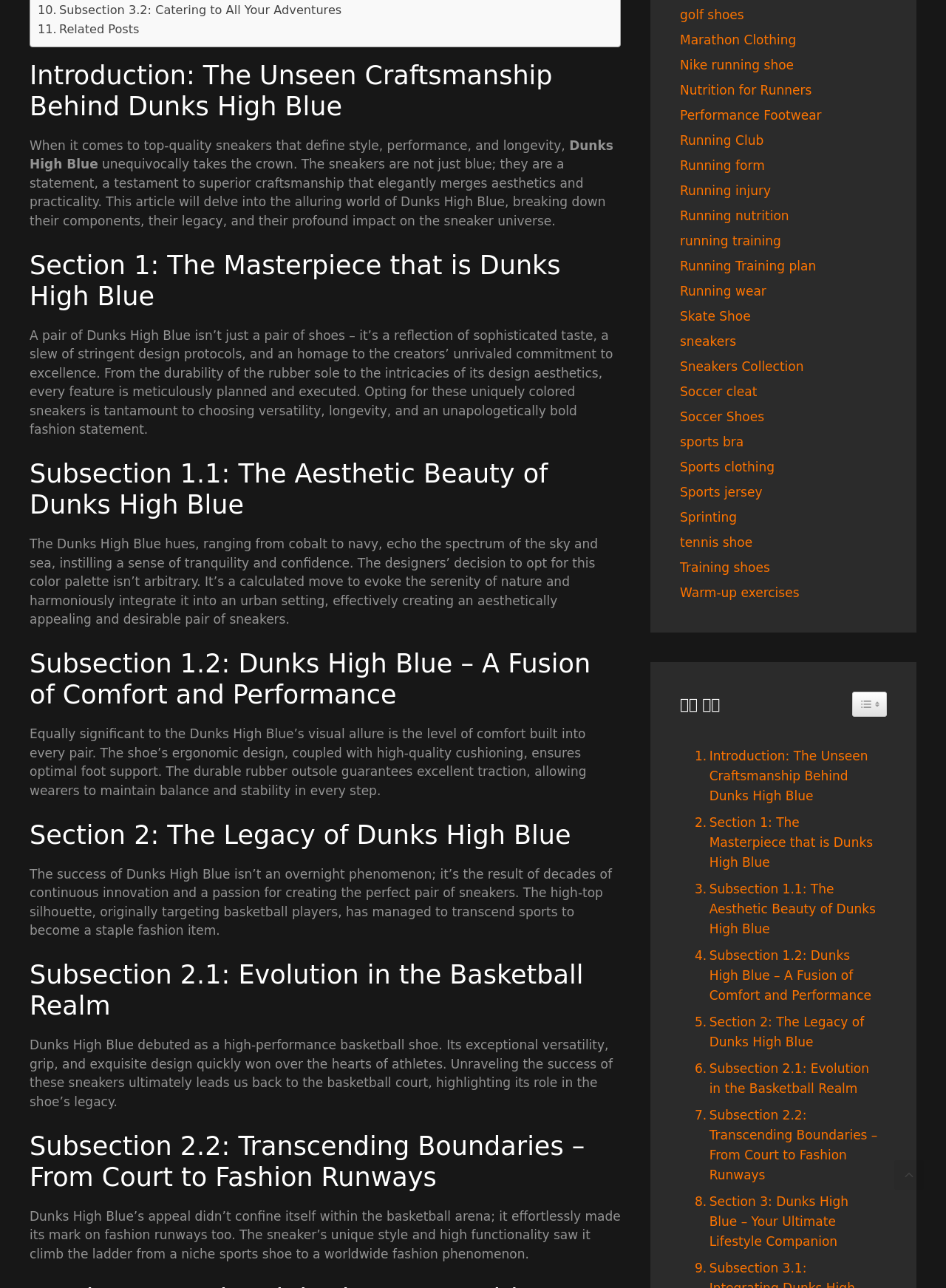Identify the bounding box of the UI element described as follows: "Running form". Provide the coordinates as four float numbers in the range of 0 to 1 [left, top, right, bottom].

[0.719, 0.123, 0.808, 0.134]